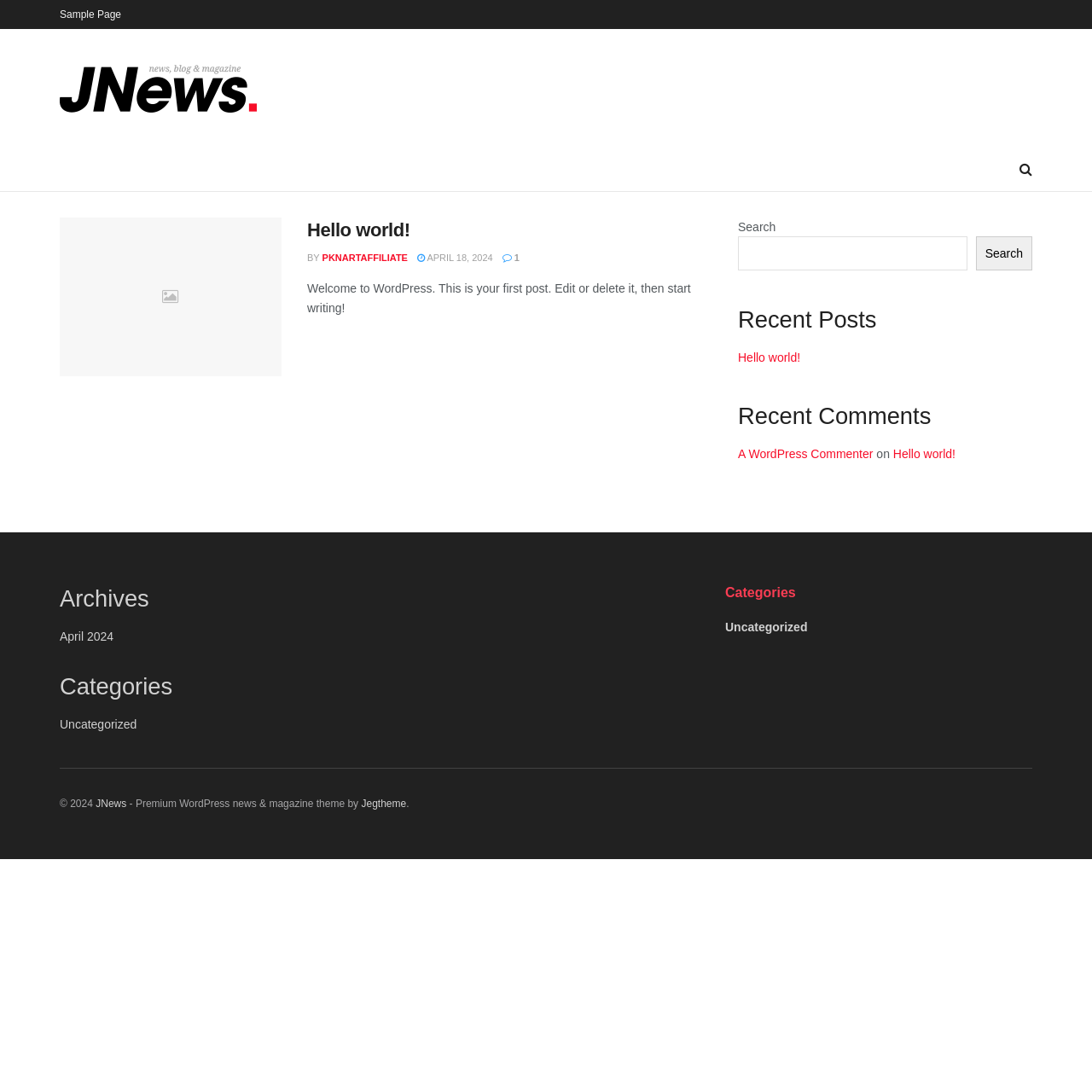Using the element description provided, determine the bounding box coordinates in the format (top-left x, top-left y, bottom-right x, bottom-right y). Ensure that all values are floating point numbers between 0 and 1. Element description: April 18, 2024

[0.382, 0.231, 0.451, 0.24]